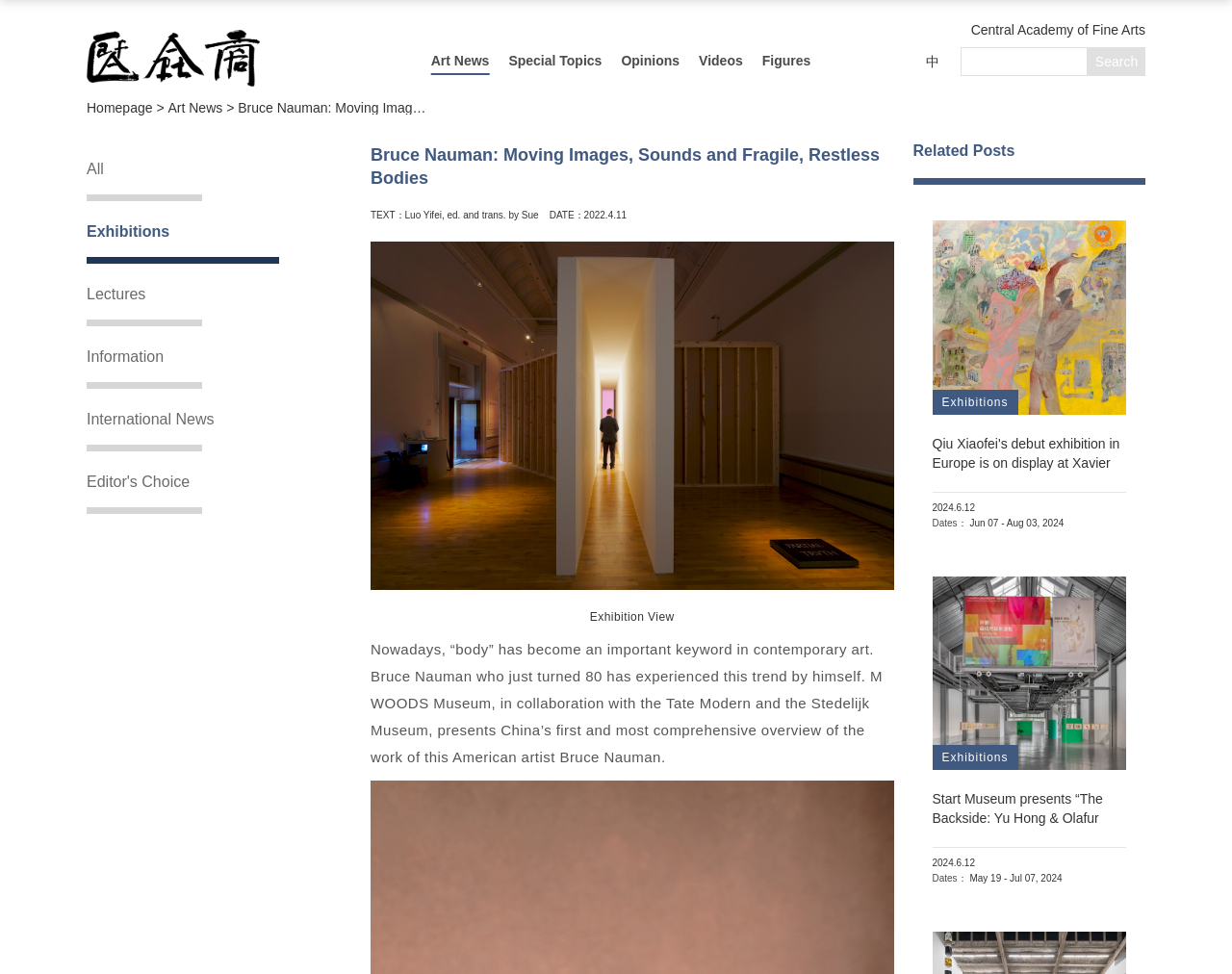What is the date of the exhibition?
Give a detailed response to the question by analyzing the screenshot.

I found the answer by looking at the StaticText element with the text 'DATE：2022.4.11'. This element is located below the title of the webpage and appears to be providing information about the exhibition.